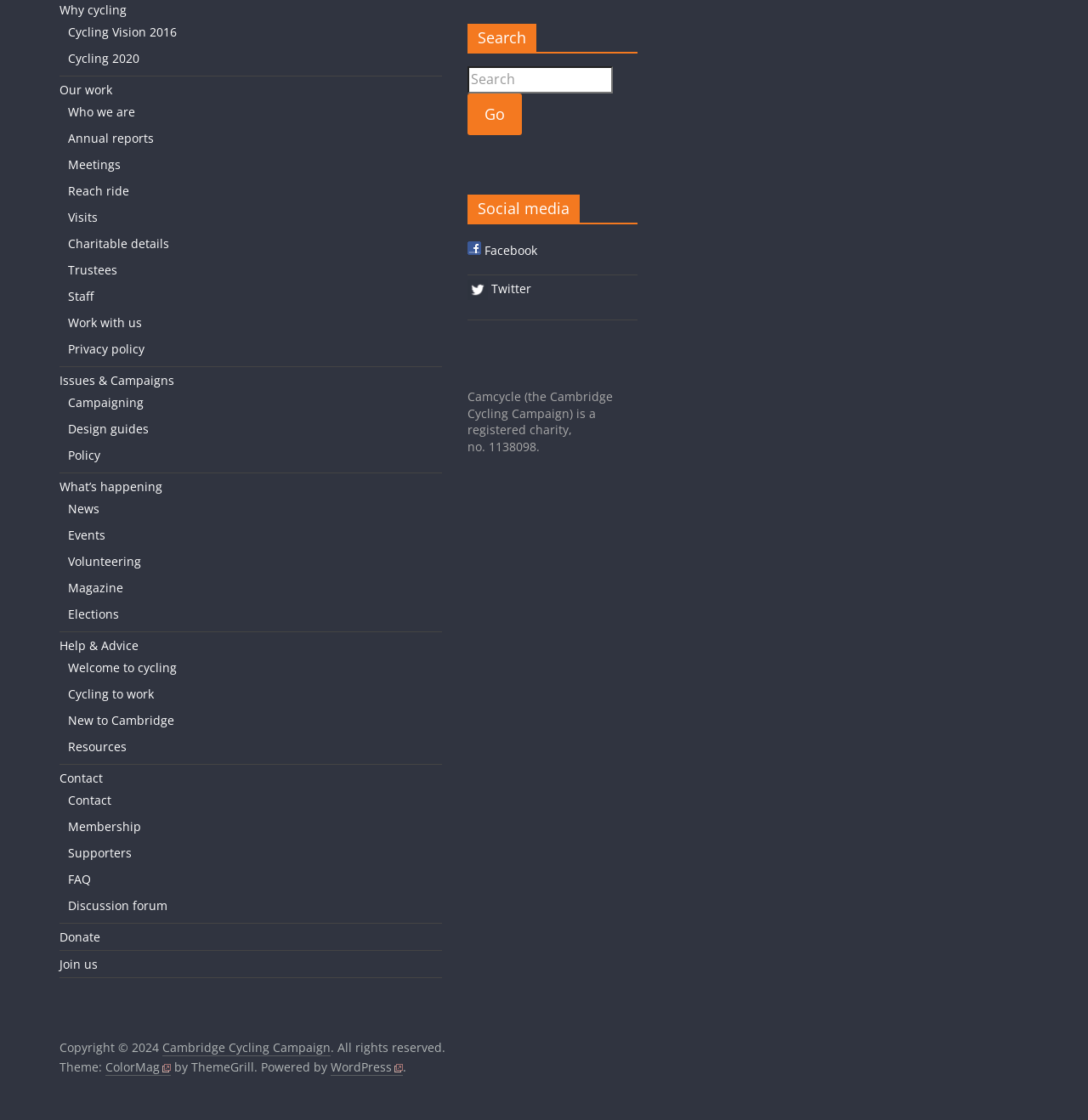Identify the bounding box coordinates of the region that should be clicked to execute the following instruction: "Click on 'Why cycling'".

[0.055, 0.001, 0.116, 0.016]